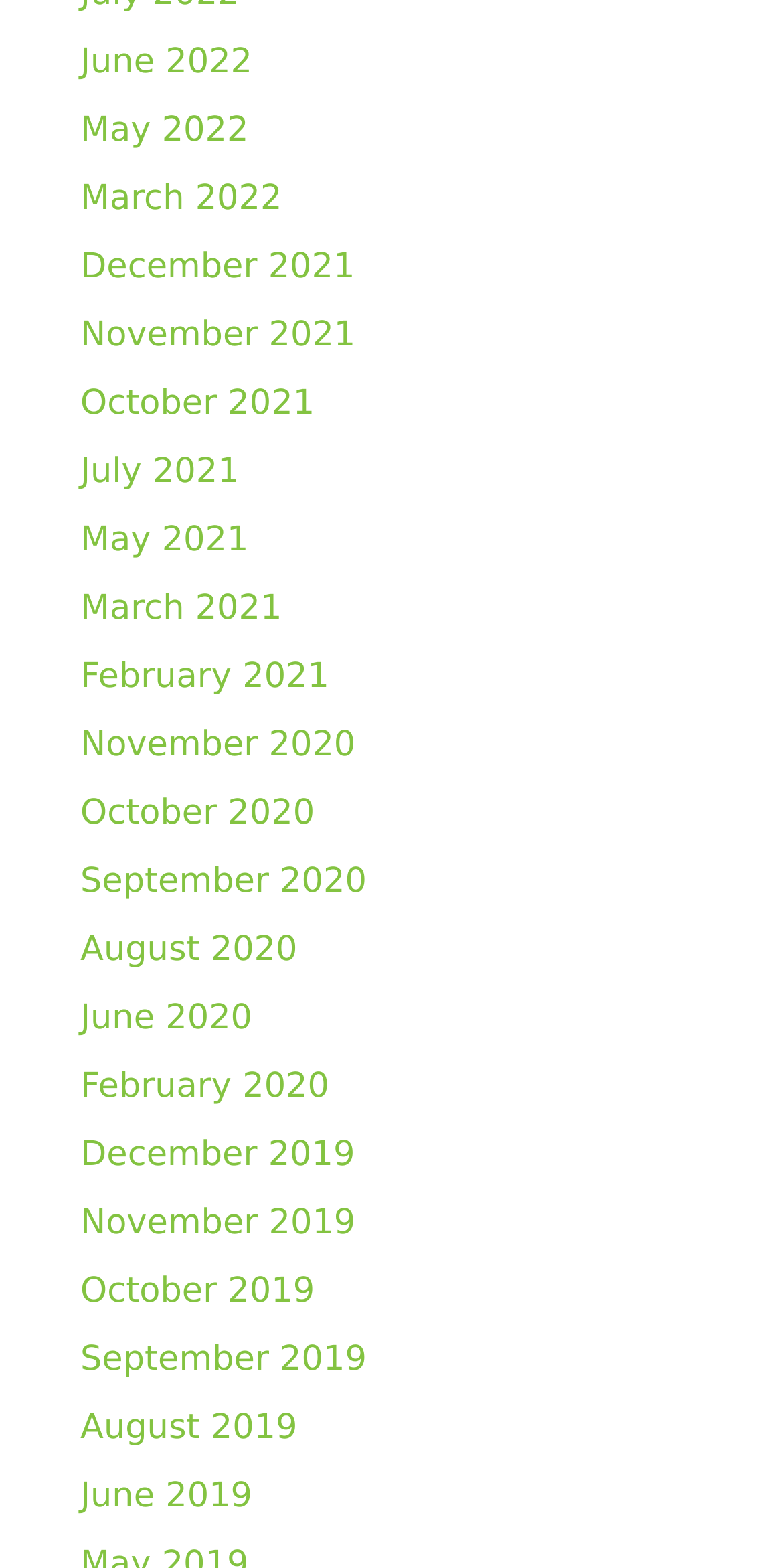What is the earliest month listed?
Please answer using one word or phrase, based on the screenshot.

June 2019